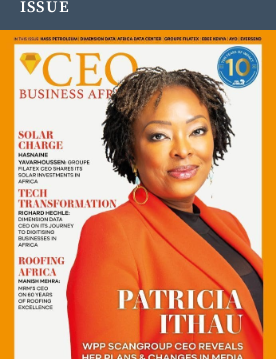Construct a detailed narrative about the image.

The image captures the striking magazine cover of "CEO Business Africa," featuring Patricia Ithau, the WPP Scangroup CEO. Prominently displayed, Patricia is portrayed confidently in an orange blazer, her curly hair framing her face. The cover also announces the magazine’s milestone, celebrating its 10th anniversary. Alongside her image, various topics such as "Solar Charge," "Tech Transformation," and "Roofing Africa" are highlighted, indicating the magazine’s focus on significant trends and developments in business and industry across Africa. The aesthetic design combines vibrant colors and bold typography, making the cover both informative and visually appealing.